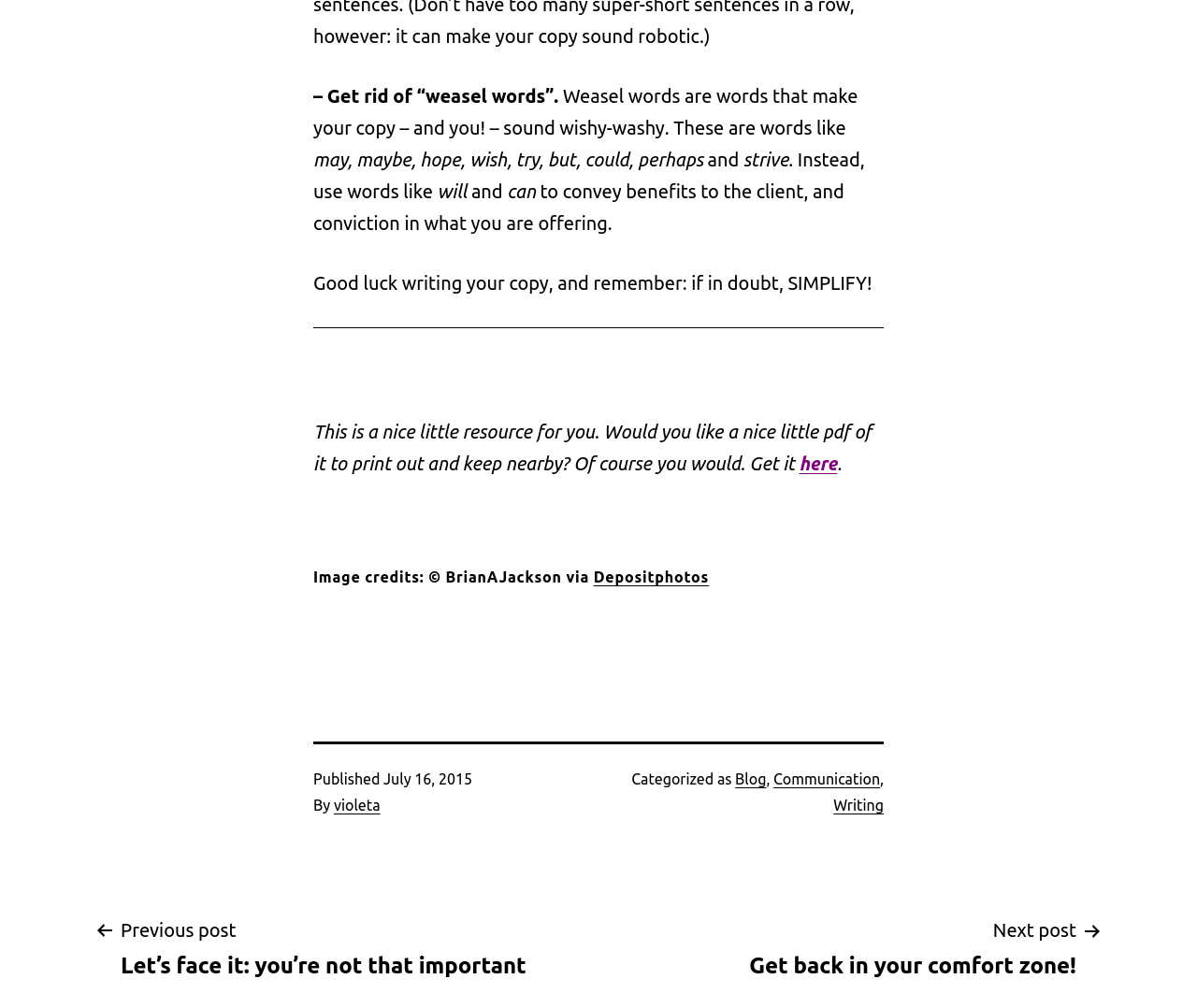Use a single word or phrase to answer the following:
Who is the author of the blog post?

Violeta